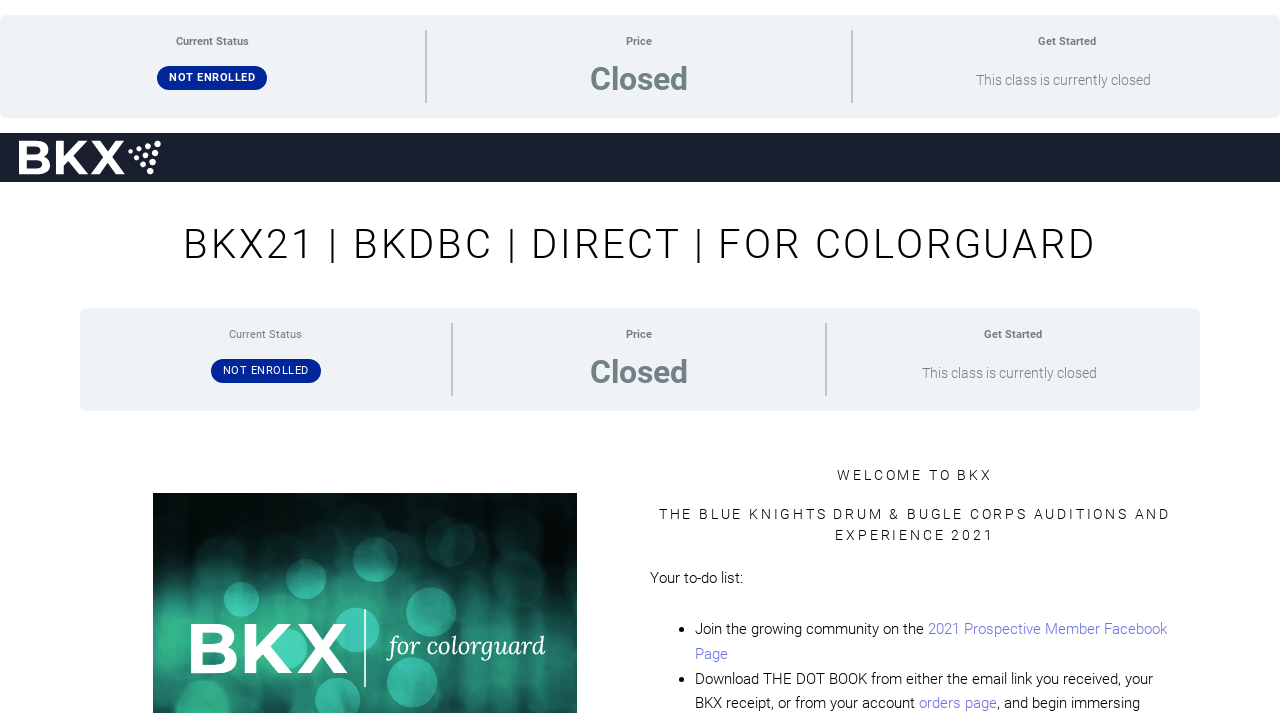What is the current status of the class?
From the details in the image, answer the question comprehensively.

The current status of the class can be determined by looking at the 'Current Status' section, which indicates that the user is 'NOT ENROLLED'.